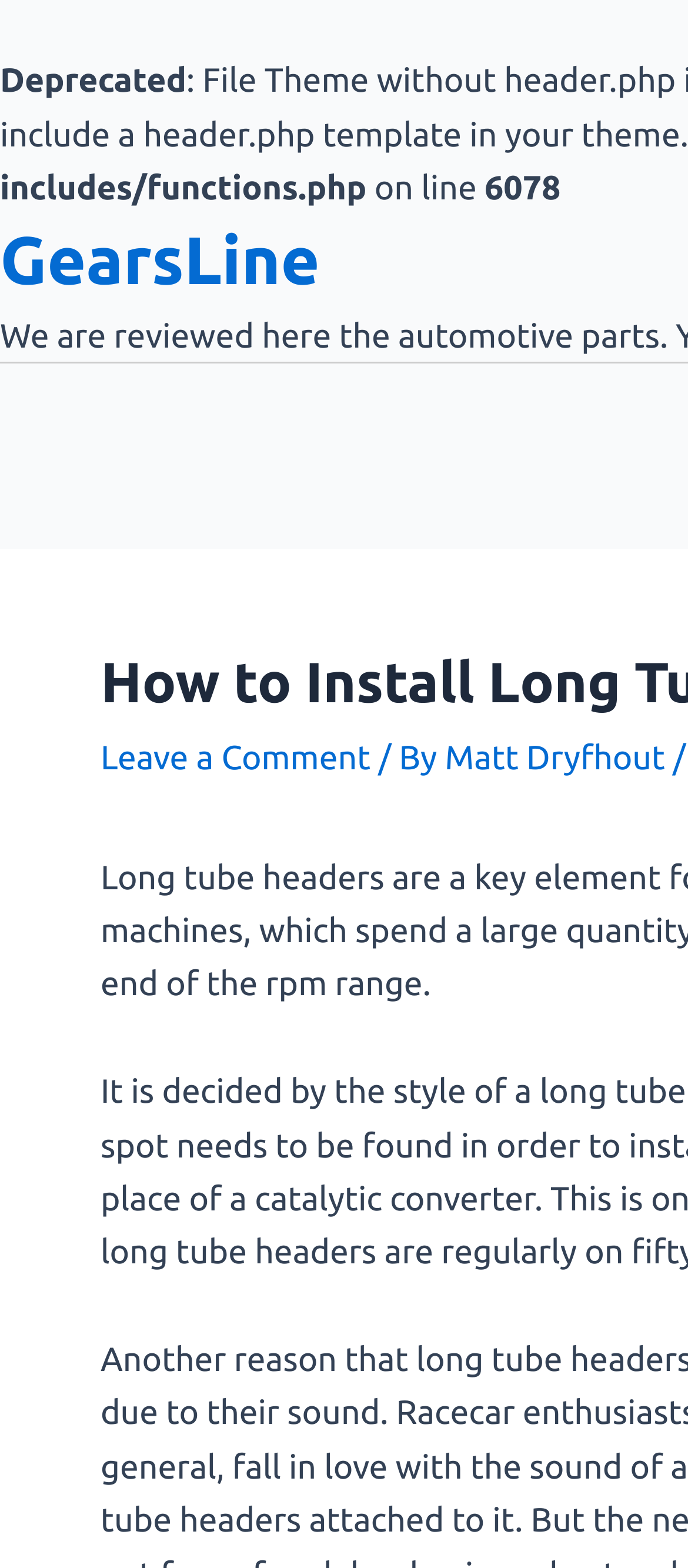Find the bounding box coordinates for the UI element whose description is: "Leave a Comment". The coordinates should be four float numbers between 0 and 1, in the format [left, top, right, bottom].

[0.146, 0.47, 0.539, 0.495]